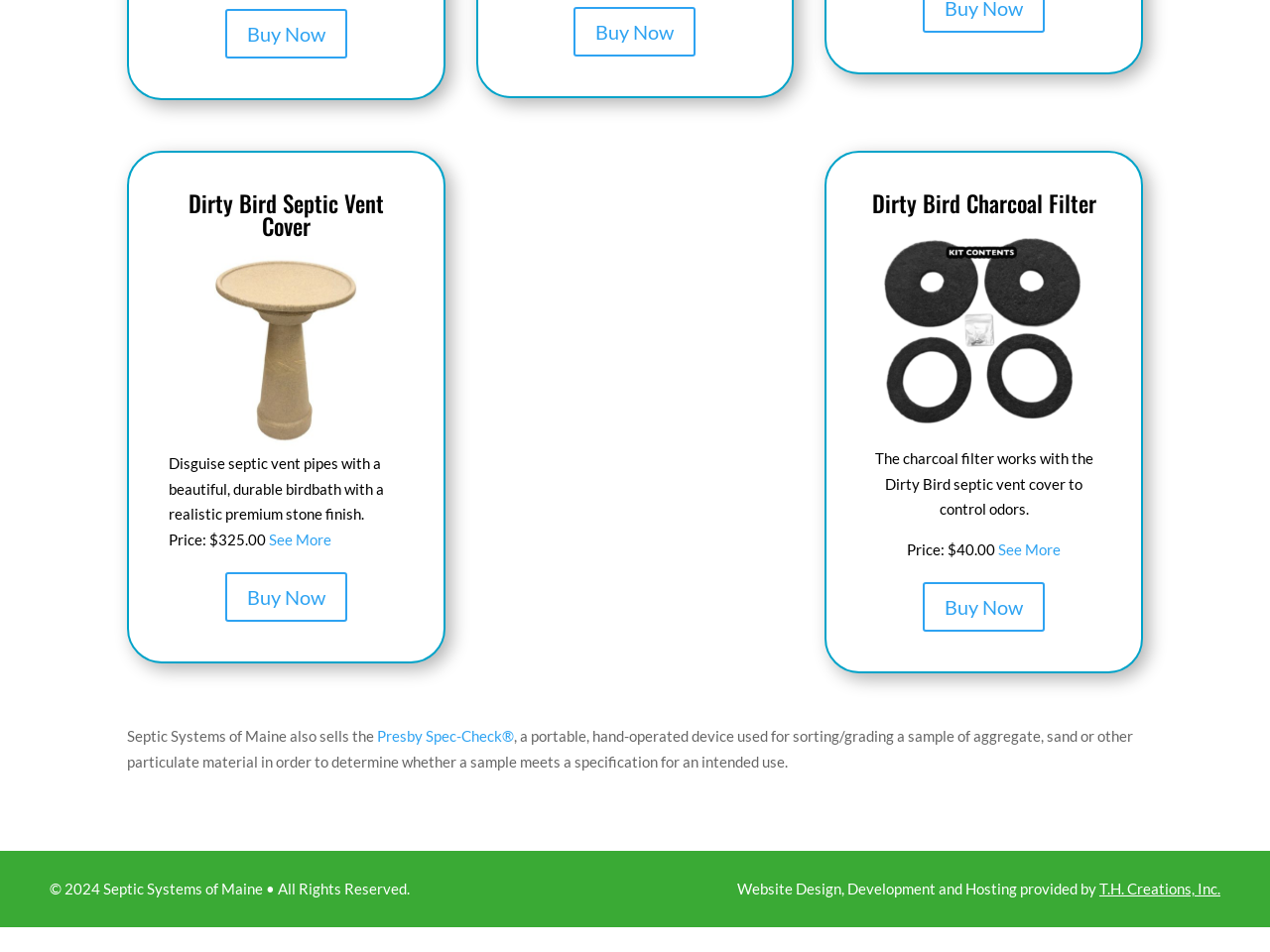Please find the bounding box coordinates (top-left x, top-left y, bottom-right x, bottom-right y) in the screenshot for the UI element described as follows: parent_node: Skip to content

None